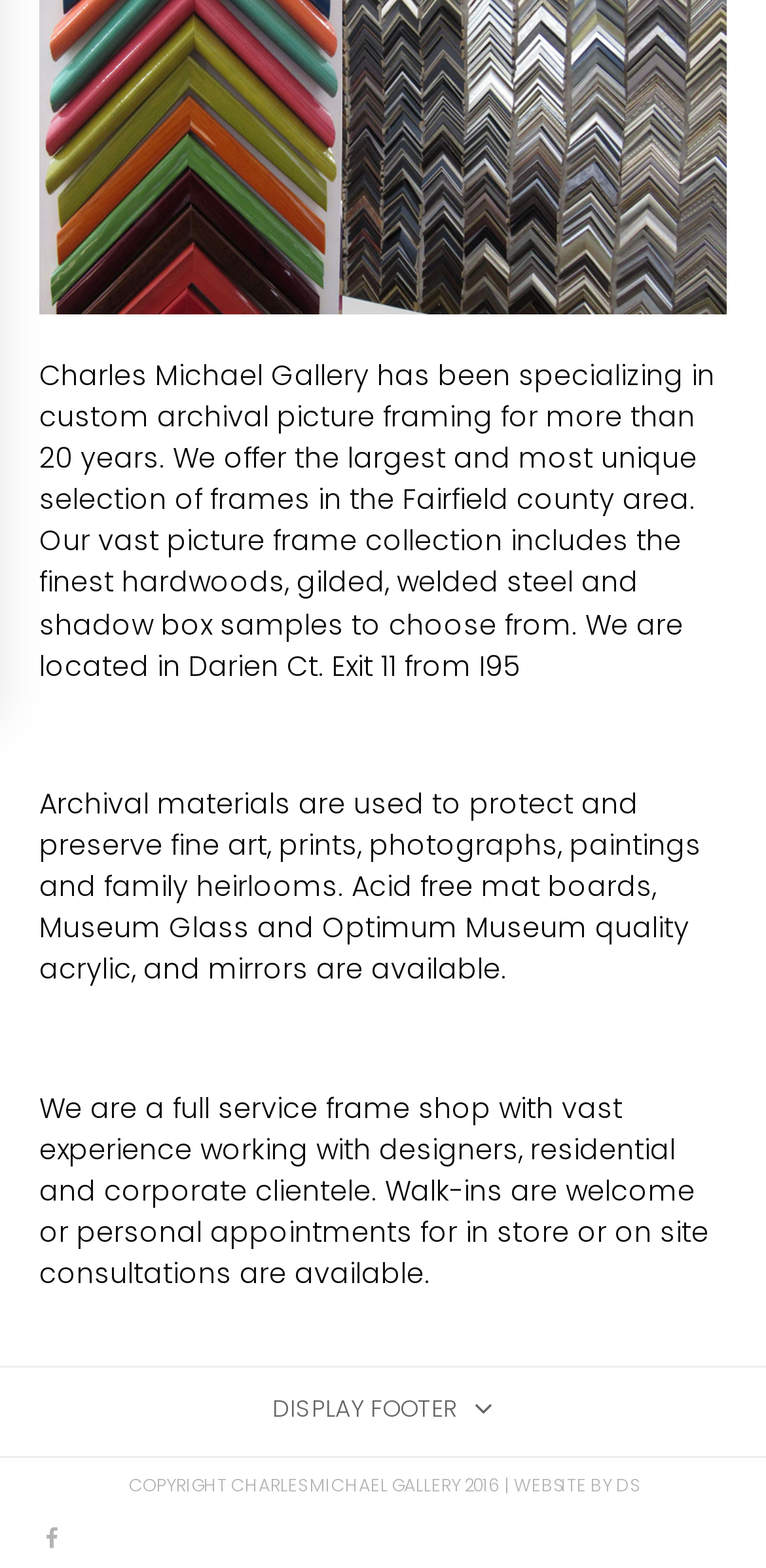Bounding box coordinates are specified in the format (top-left x, top-left y, bottom-right x, bottom-right y). All values are floating point numbers bounded between 0 and 1. Please provide the bounding box coordinate of the region this sentence describes: News Watford Borough Council, Hertfordshire

None